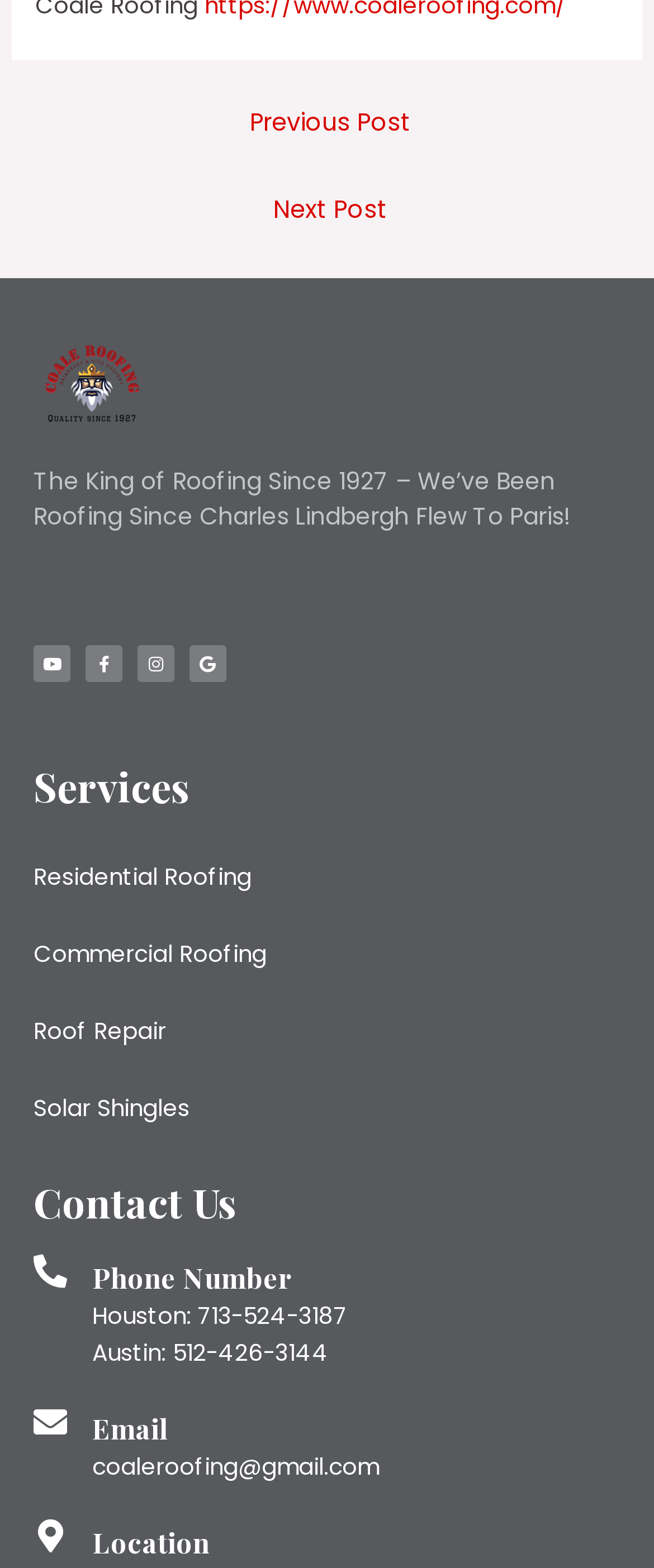Please give a succinct answer to the question in one word or phrase:
What is the phone number for Houston?

713-524-3187